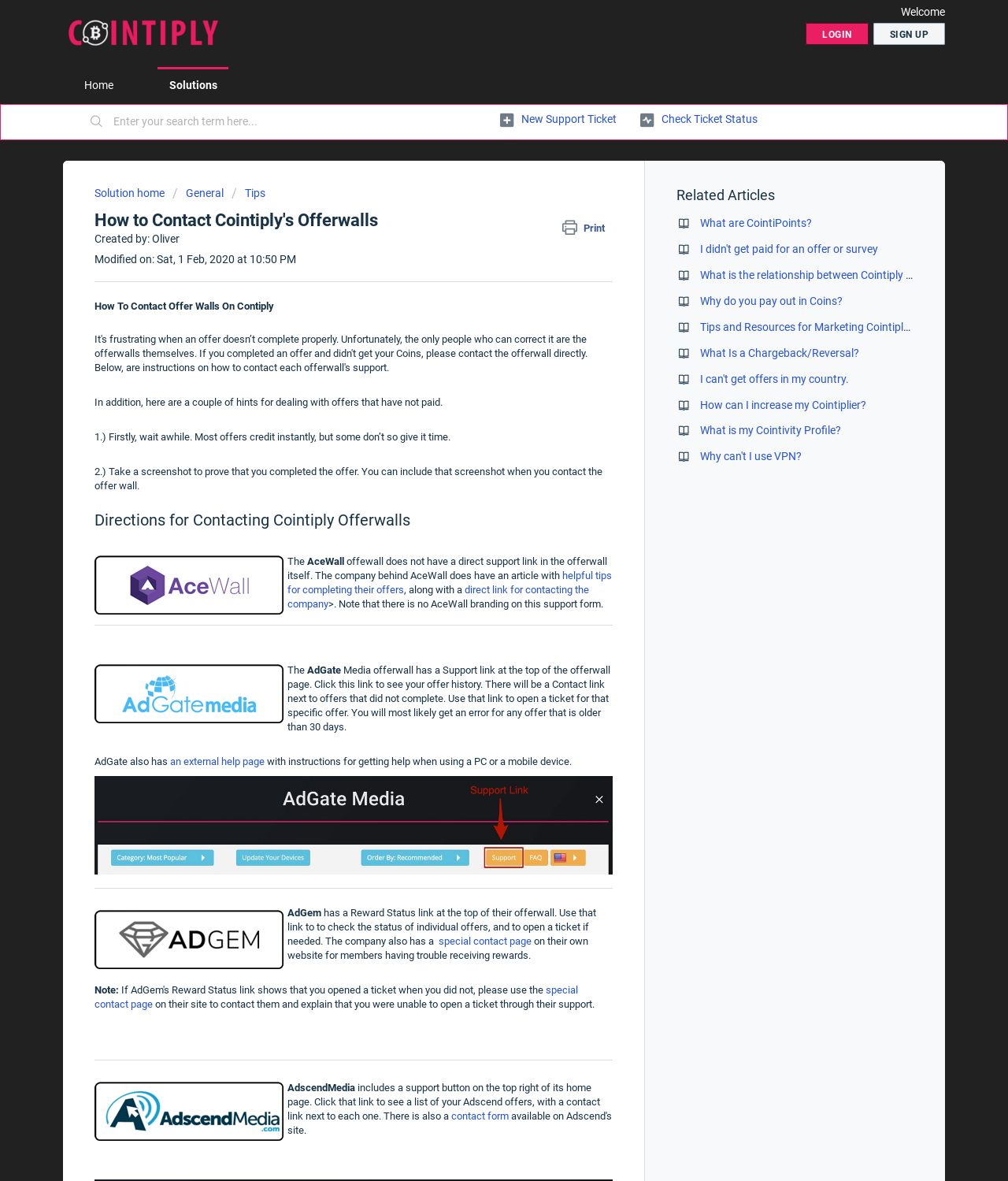Describe the webpage in detail, including text, images, and layout.

This webpage is about contacting offer walls on Cointiply, a platform that rewards users with coins for completing offers. At the top of the page, there is a logo and a navigation menu with links to "LOGIN", "SIGN UP", "Home", "Solutions", and a search bar. Below the navigation menu, there is a heading that reads "How to Contact Cointiply's Offerwalls" with a print icon next to it.

The main content of the page is divided into sections, each describing how to contact a specific offer wall, including AceWall, AdGate Media, AdGem, and AdscendMedia. Each section includes an image of the offer wall's logo, a brief description of how to contact them, and sometimes a link to their support page or contact form.

There are also several paragraphs of text that provide general tips and guidelines for dealing with offers that have not paid, such as waiting awhile, taking a screenshot as proof, and contacting the offer wall directly.

At the bottom of the page, there is a section titled "Related Articles" with links to other articles related to Cointiply, such as "What are CointiPoints?", "I didn't get paid for an offer or survey", and "Tips and Resources for Marketing Cointiply Referrals".

Overall, the page is a resource for users who need to contact offer walls on Cointiply, providing them with the necessary information and links to resolve any issues they may be experiencing.